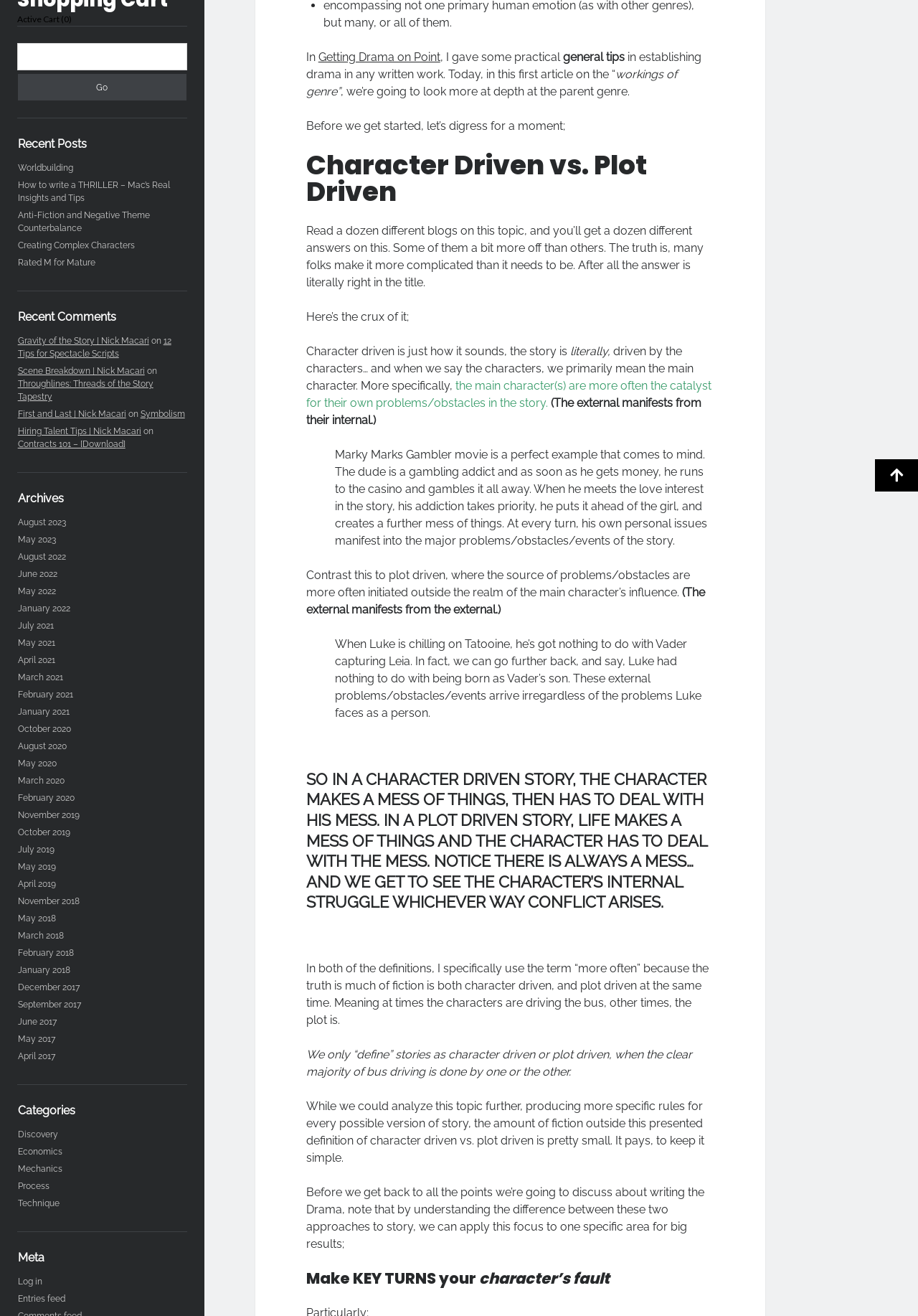Calculate the bounding box coordinates for the UI element based on the following description: "April 2021". Ensure the coordinates are four float numbers between 0 and 1, i.e., [left, top, right, bottom].

[0.019, 0.498, 0.06, 0.506]